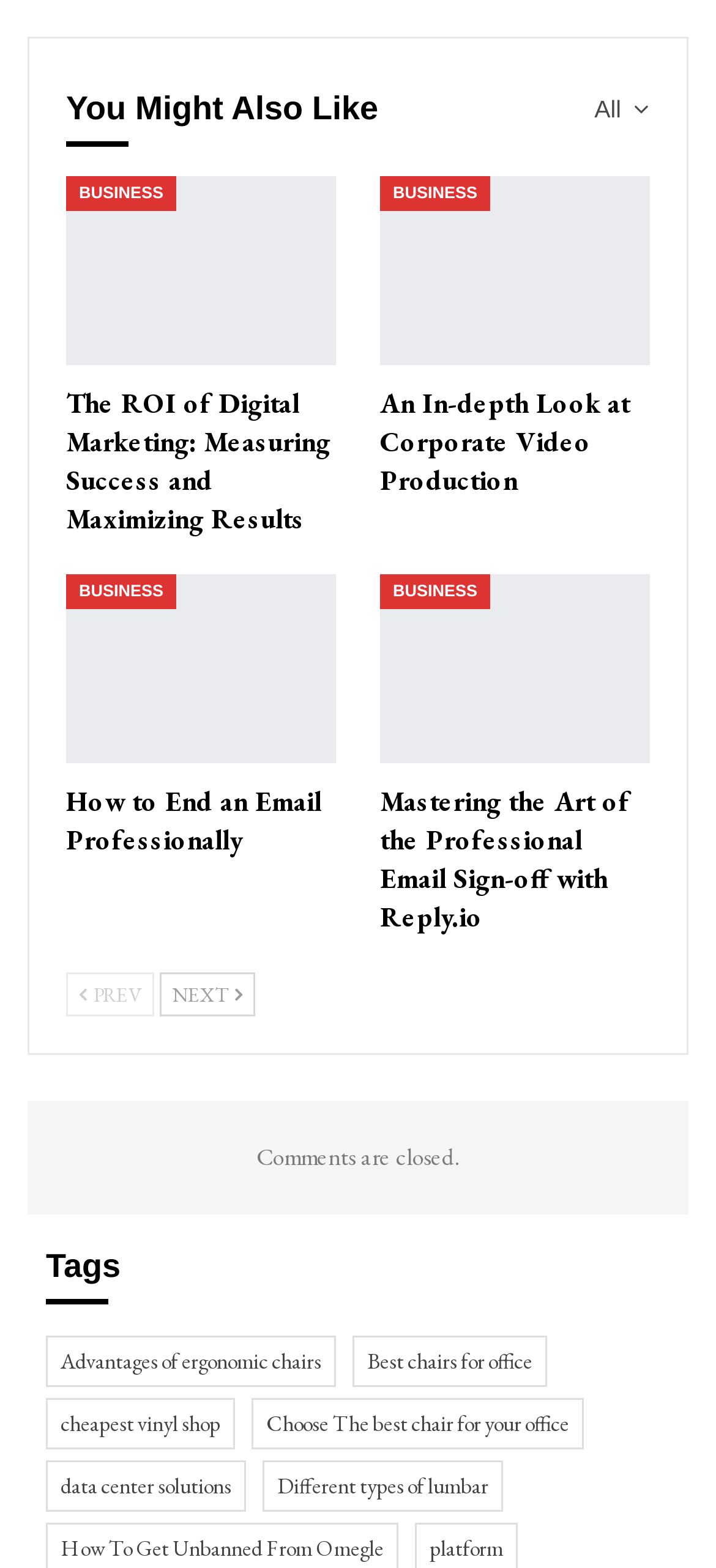Can you show the bounding box coordinates of the region to click on to complete the task described in the instruction: "Click on 'All'"?

[0.784, 0.048, 0.908, 0.092]